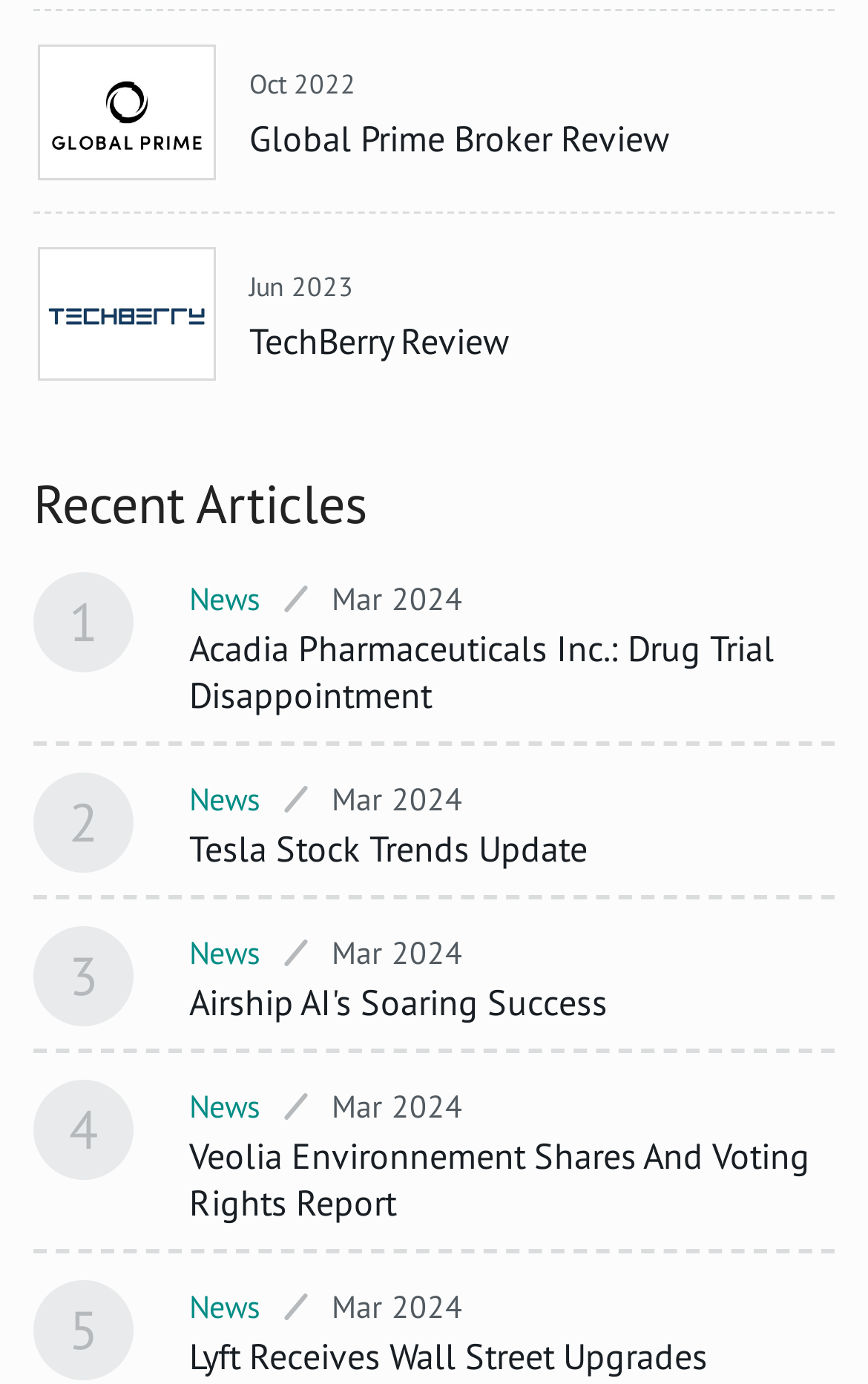Identify the bounding box of the UI element that matches this description: "Lyft Receives Wall Street Upgrades".

[0.218, 0.964, 0.815, 0.996]